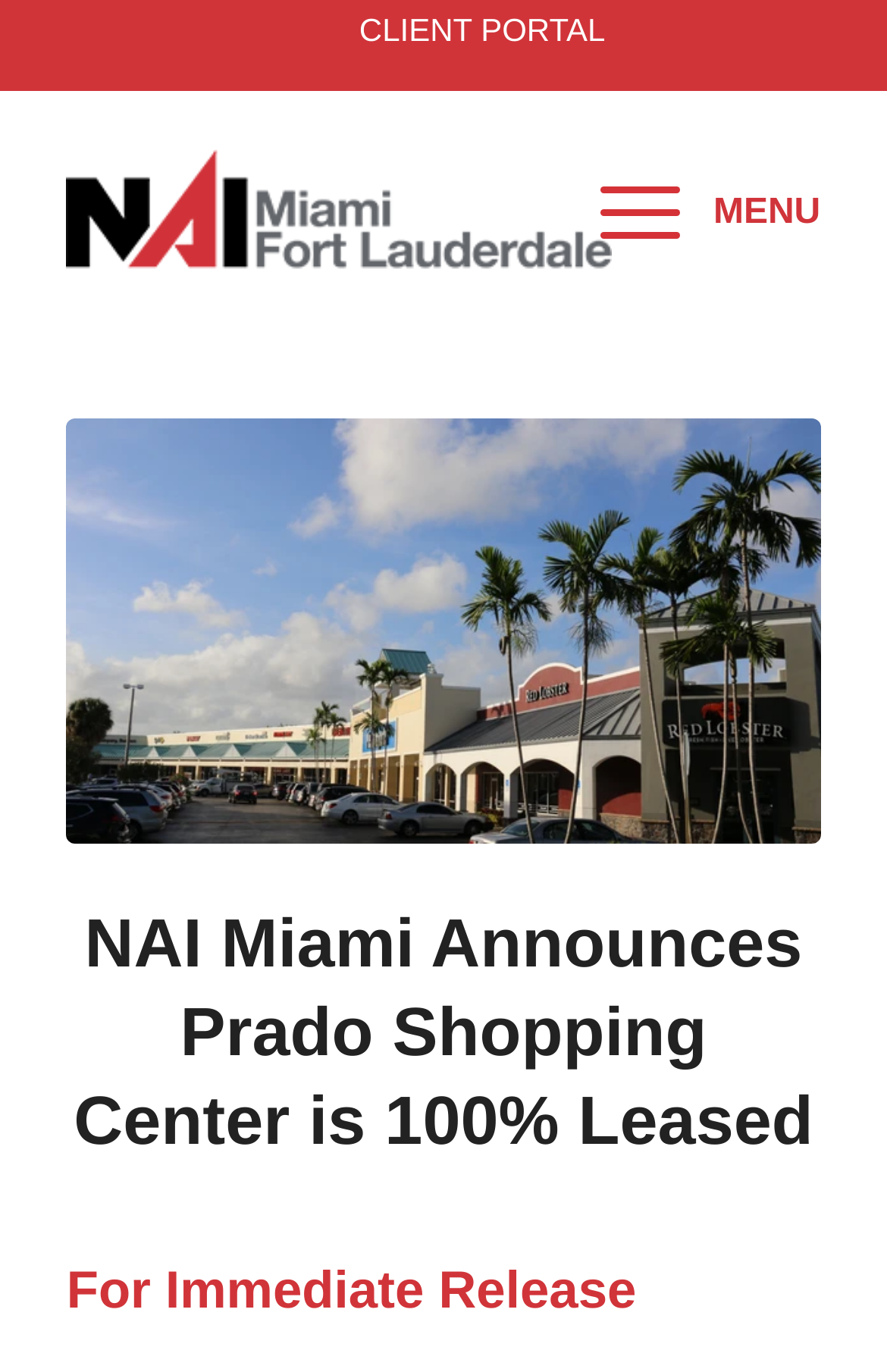Who is the contact person?
Please provide a comprehensive and detailed answer to the question.

The answer can be found in the static text element which says 'For Immediate Release Contact: Edward Schmidt, CCIM 305-938-4000 es******@na******.com'. This element is located at the bottom of the webpage and provides contact information.